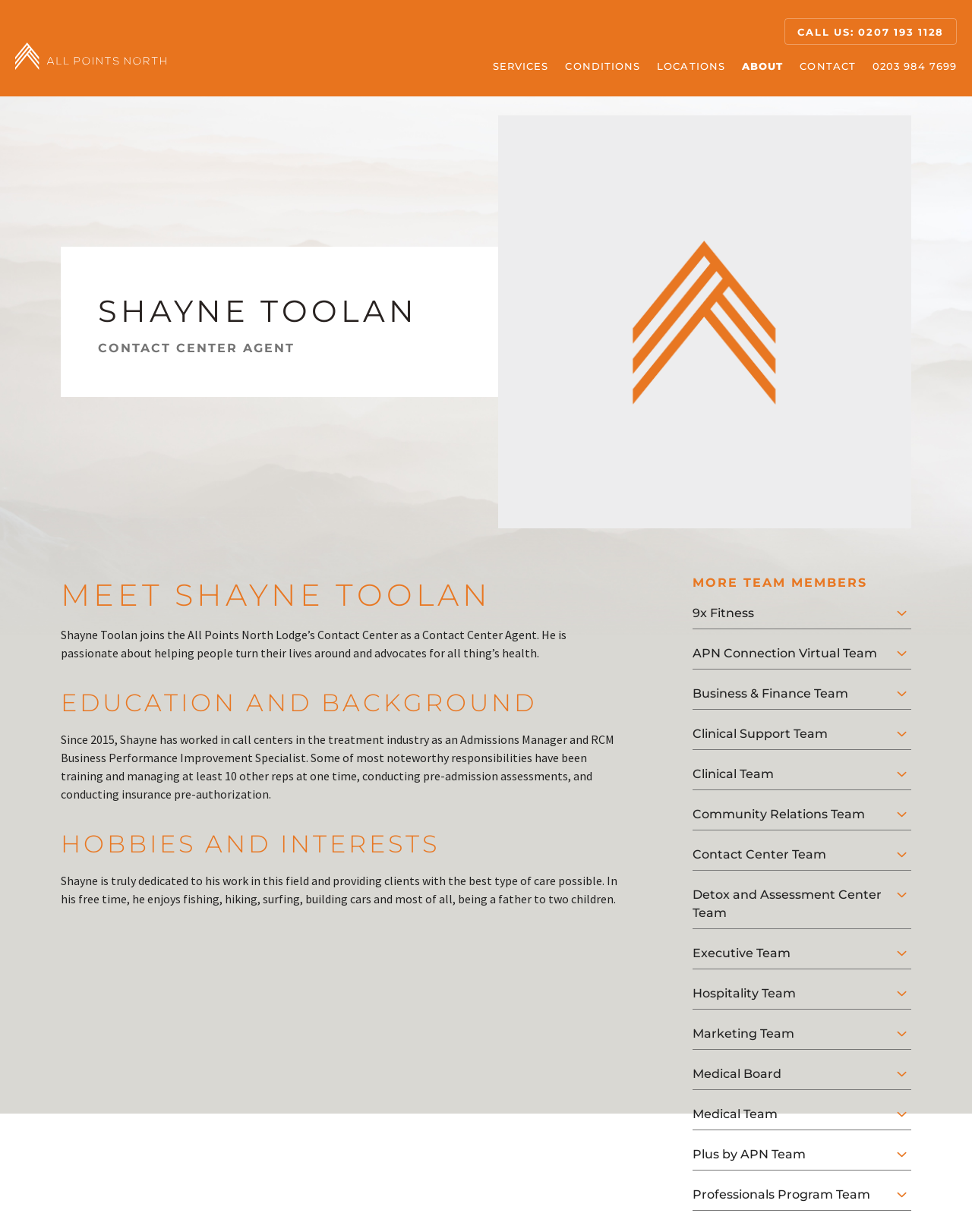What is the phone number to call for contact?
Provide a short answer using one word or a brief phrase based on the image.

0203 984 7699